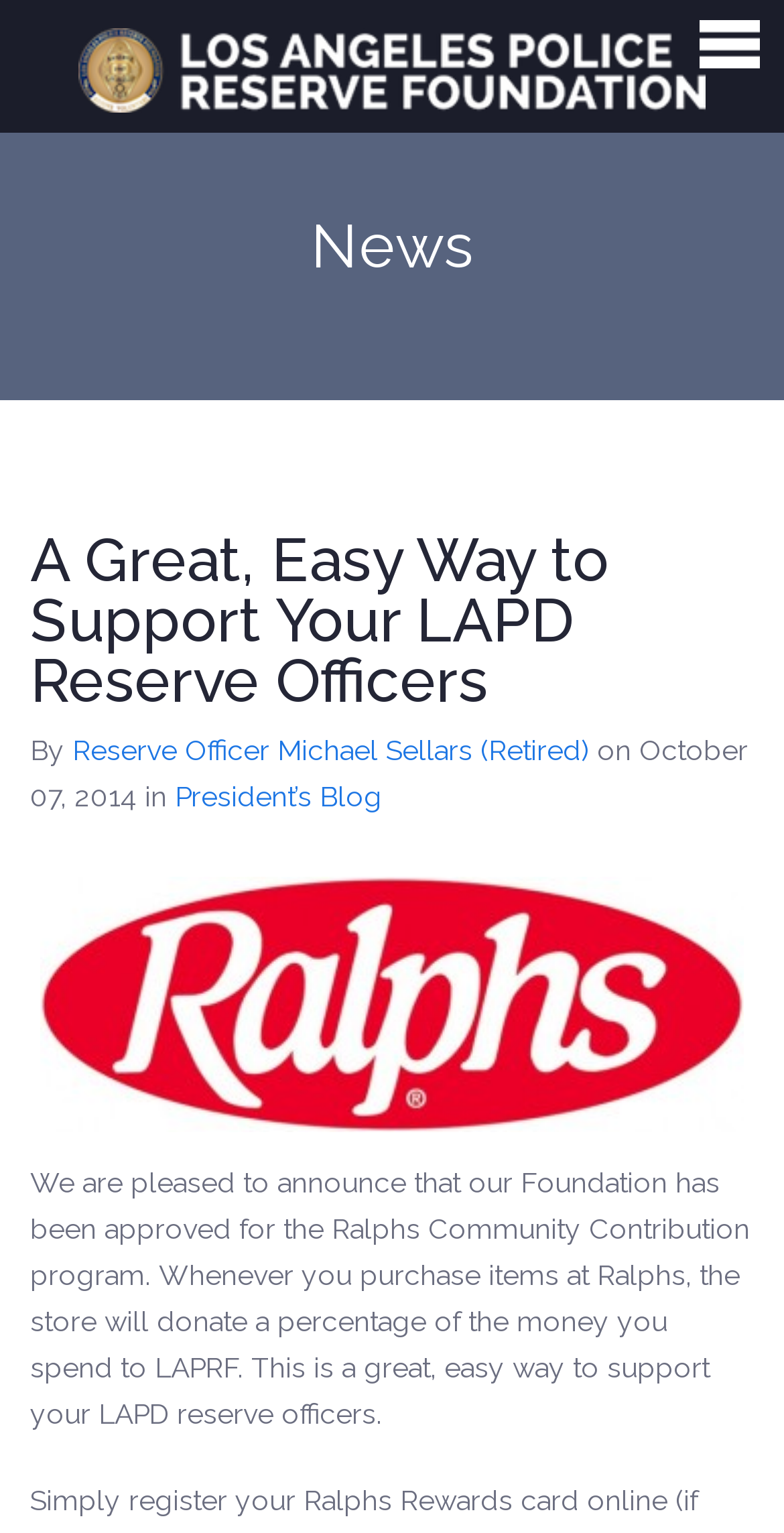What is the name of the foundation?
Based on the image, respond with a single word or phrase.

Los Angeles Police Reserve Foundation